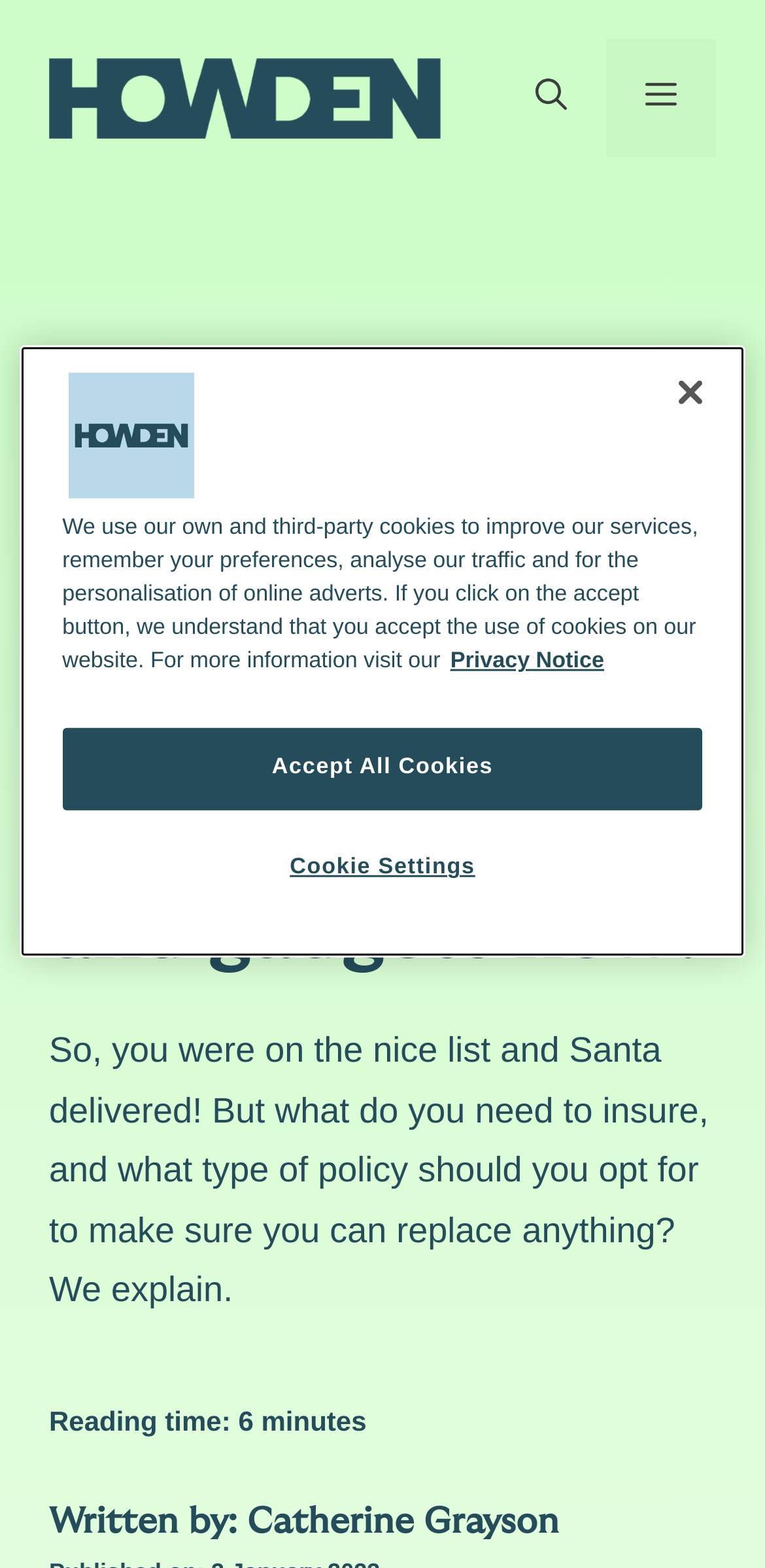Elaborate on the webpage's design and content in a detailed caption.

This webpage is about insuring Christmas gifts, specifically bicycles, drones, scooters, mobiles, and gadgets. At the top, there is a banner with the site's name and a link to "Howden Insurance" accompanied by the company's logo. To the right of the banner, there is a navigation menu with a "Mobile Toggle" button and a search bar.

Below the banner, there is a prominent heading that asks why one should insure their Christmas gifts. Following this heading, there is a paragraph of text that explains the importance of insuring these gifts, mentioning that Santa has delivered and now it's time to think about replacing them if needed.

On the same section, there is a note indicating the reading time of the article, which is a few minutes. The author of the article, Catherine Grayson, is also credited at the bottom of this section.

At the bottom of the page, there is a cookie banner that alerts users about the use of cookies on the website. This banner includes the company's logo, a description of how cookies are used, and options to accept all cookies, customize cookie settings, or close the banner.